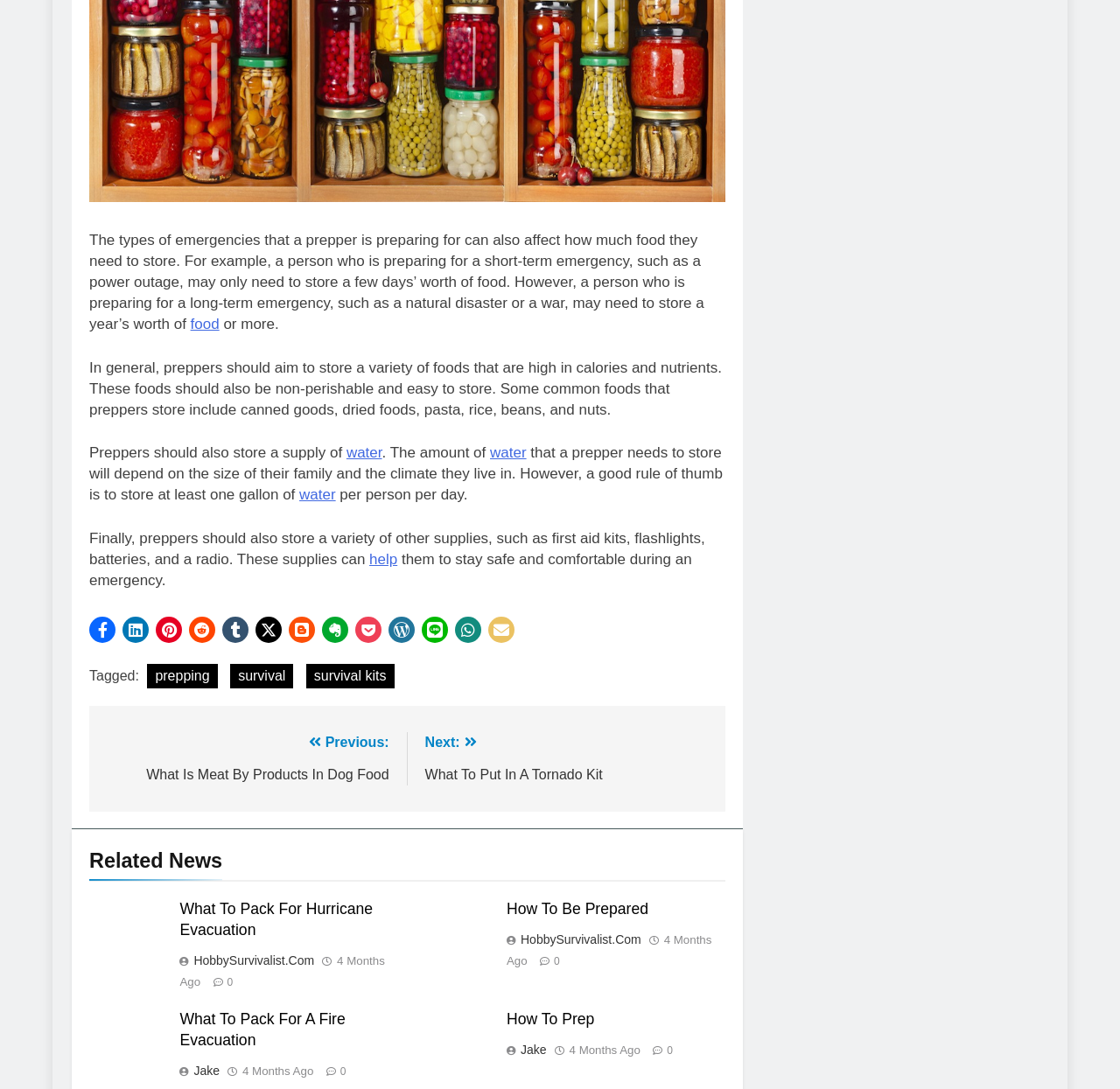Please pinpoint the bounding box coordinates for the region I should click to adhere to this instruction: "Read more about prepping".

[0.132, 0.61, 0.194, 0.632]